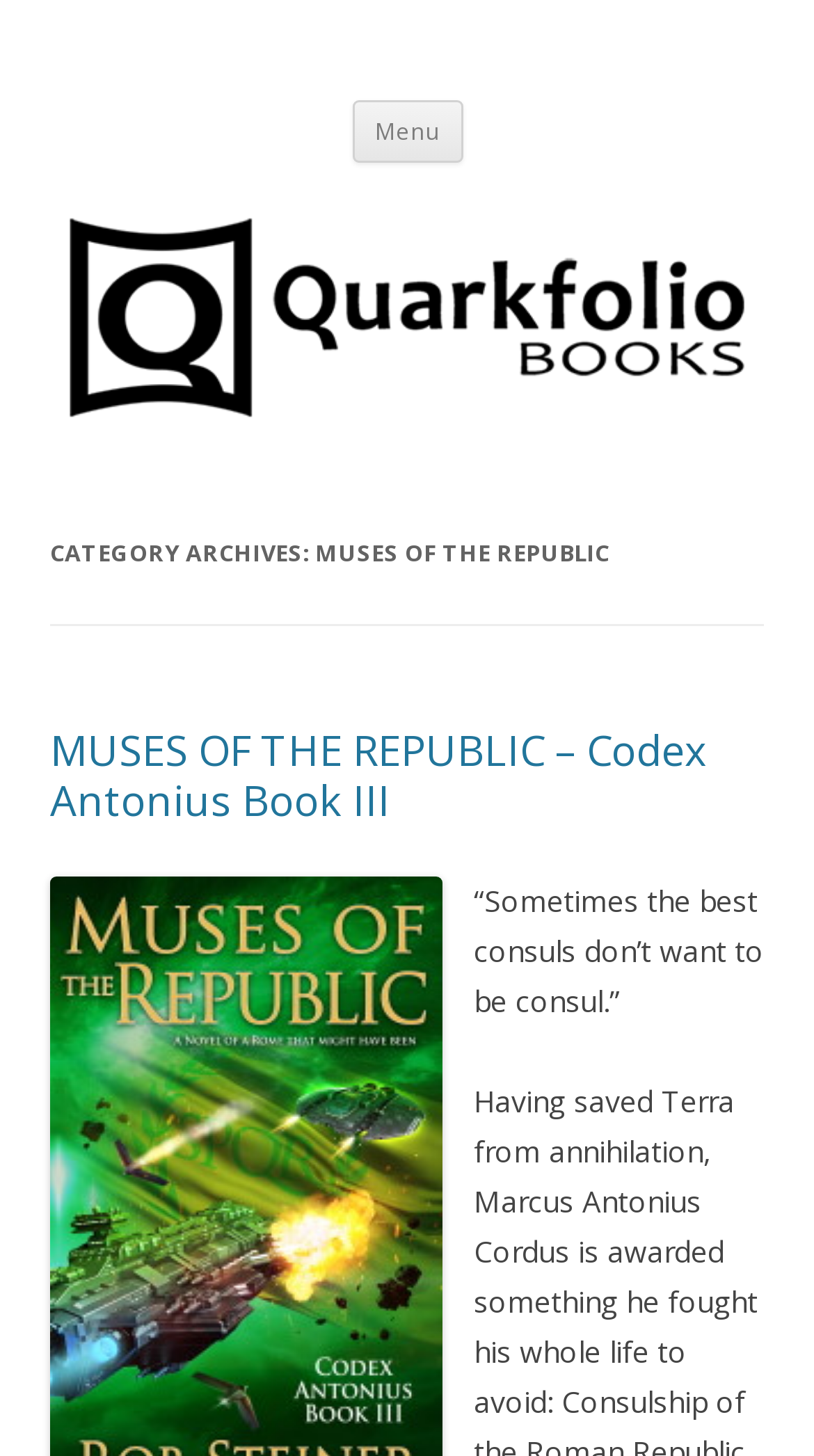Provide a comprehensive description of the webpage.

The webpage is about Quarkfolio Books, a publisher of sci-fi, fantasy, and mystery books. At the top, there is a heading with the company name, "Quarkfolio Books", which is also a link. Below it, there is a brief description of the company, "Publishers of sci-fi, fantasy, and mystery." 

To the right of the company name, there is a "Menu" button. Next to it, there is a "Skip to content" link. 

On the left side of the page, there is a vertical menu with a heading "CATEGORY ARCHIVES: MUSES OF THE REPUBLIC". Below it, there is a subheading "MUSES OF THE REPUBLIC – Codex Antonius Book III", which is also a link. 

Under the subheading, there is a quote, "“Sometimes the best consuls don’t want to be consul.”"